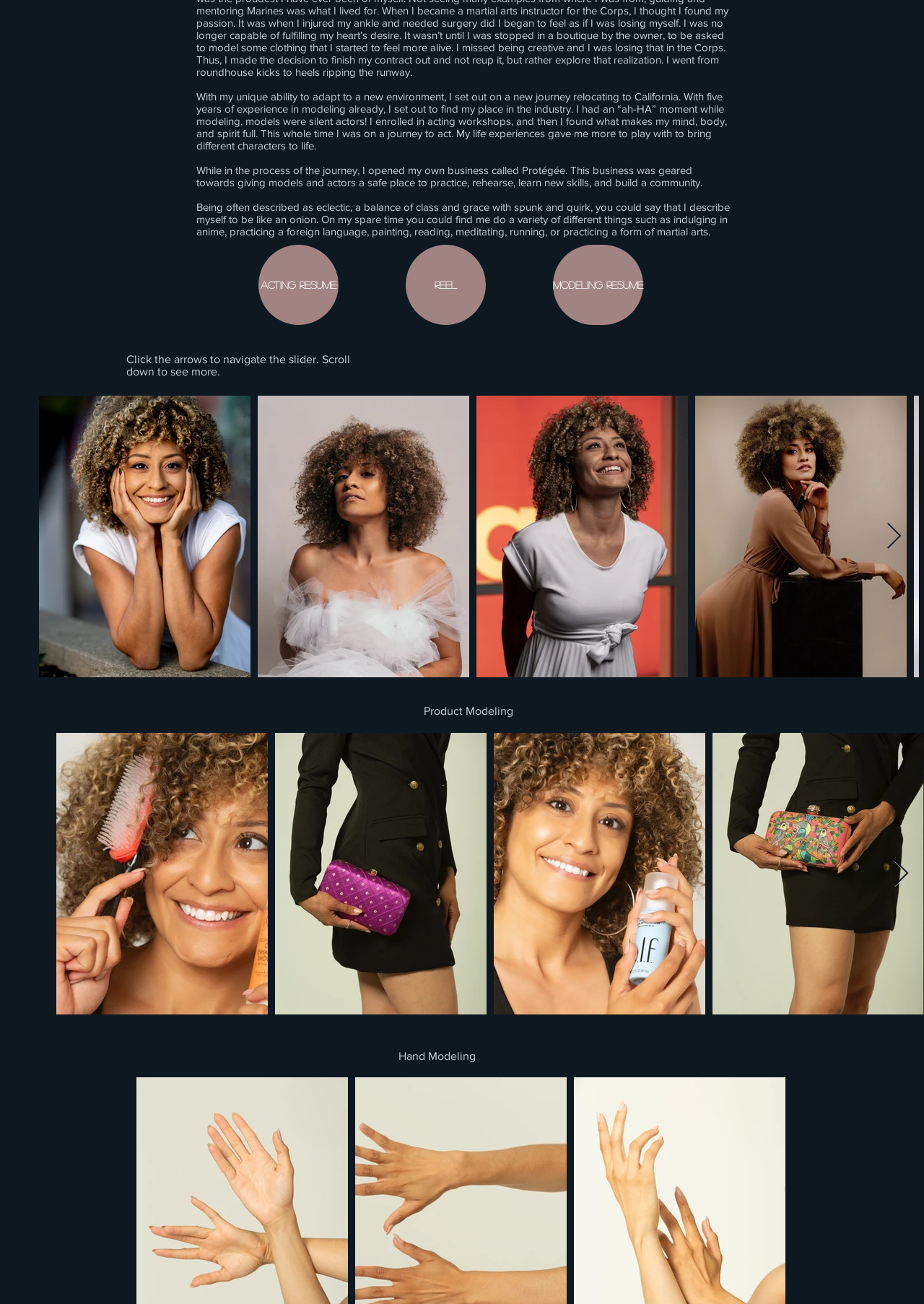Please determine the bounding box coordinates for the UI element described as: "Reel".

[0.439, 0.188, 0.526, 0.249]